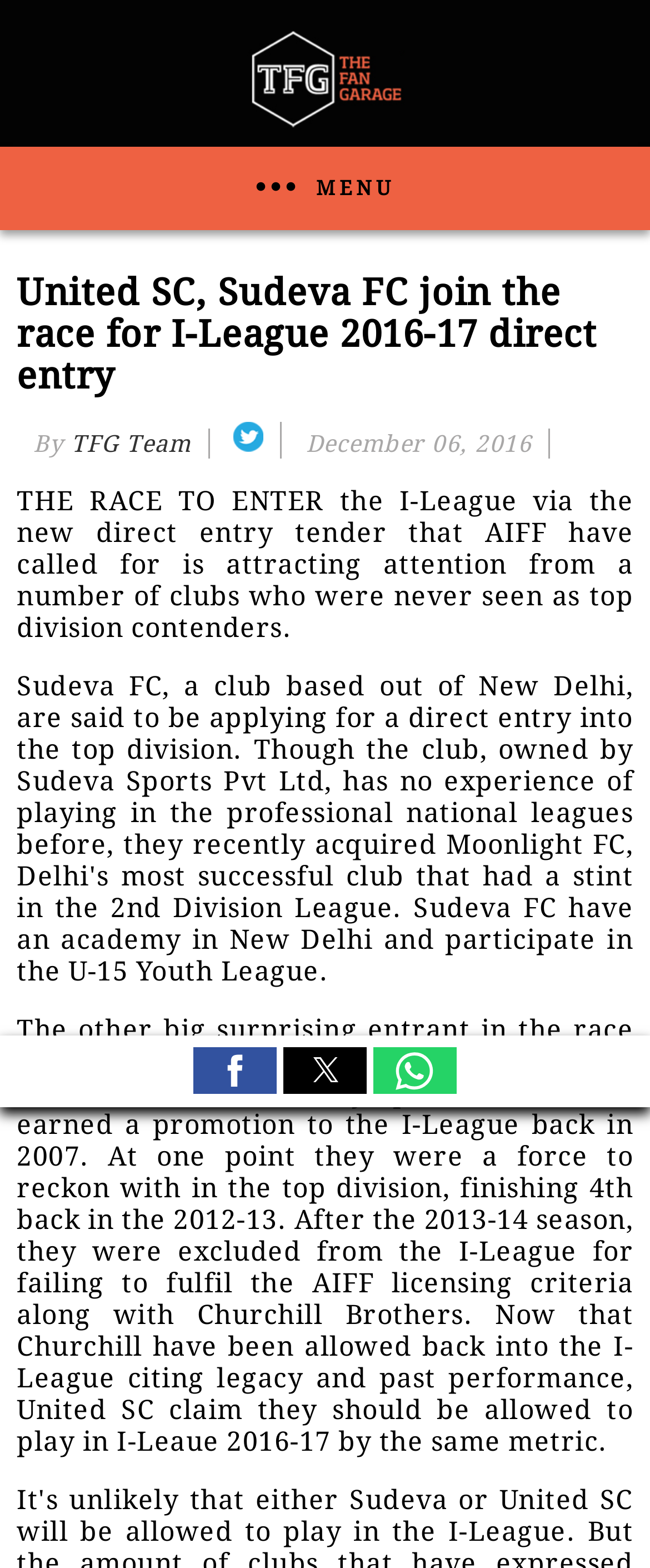Explain the features and main sections of the webpage comprehensively.

The webpage appears to be a news article about the I-League, a professional football league in India. At the top of the page, there is a menu button on the left side, and a link on the right side. Below the menu button, there is a heading that reads "United SC, Sudeva FC join the race for I-League 2016-17 direct entry". 

Under the heading, there is a byline that mentions "TFG Team" and a Twitter icon with a link to the team's Twitter page. The date "December 06, 2016" is also displayed. 

The main content of the article is divided into two paragraphs. The first paragraph discusses the I-League direct entry tender and how it has attracted attention from several clubs. The second paragraph focuses on United Sports Club, providing information about its history, past performances, and its current bid to join the I-League.

At the bottom of the page, there are three social media buttons to share the article on Facebook, Twitter, and WhatsApp, respectively.